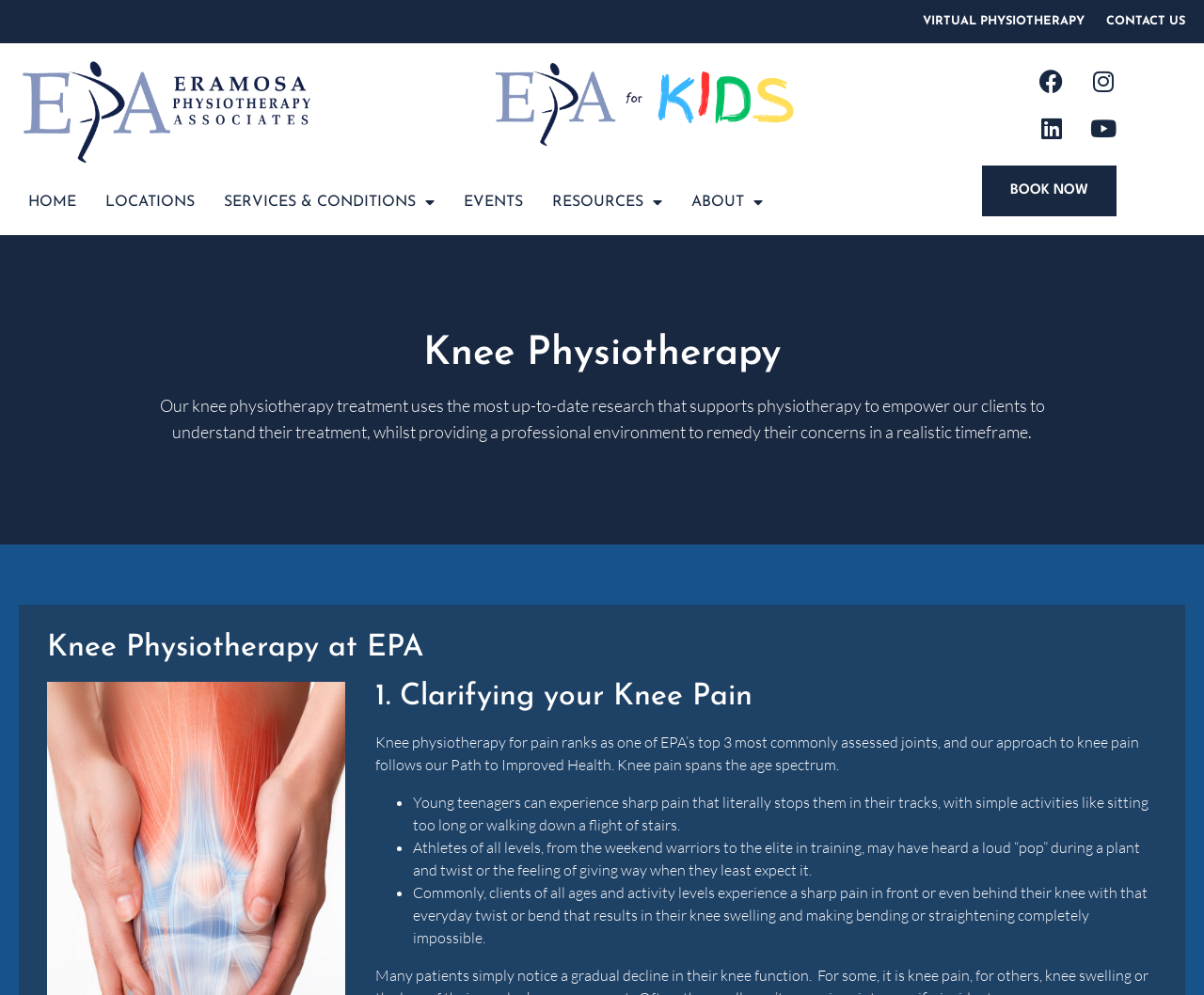Answer the following inquiry with a single word or phrase:
What is the main focus of the webpage?

Knee Physiotherapy